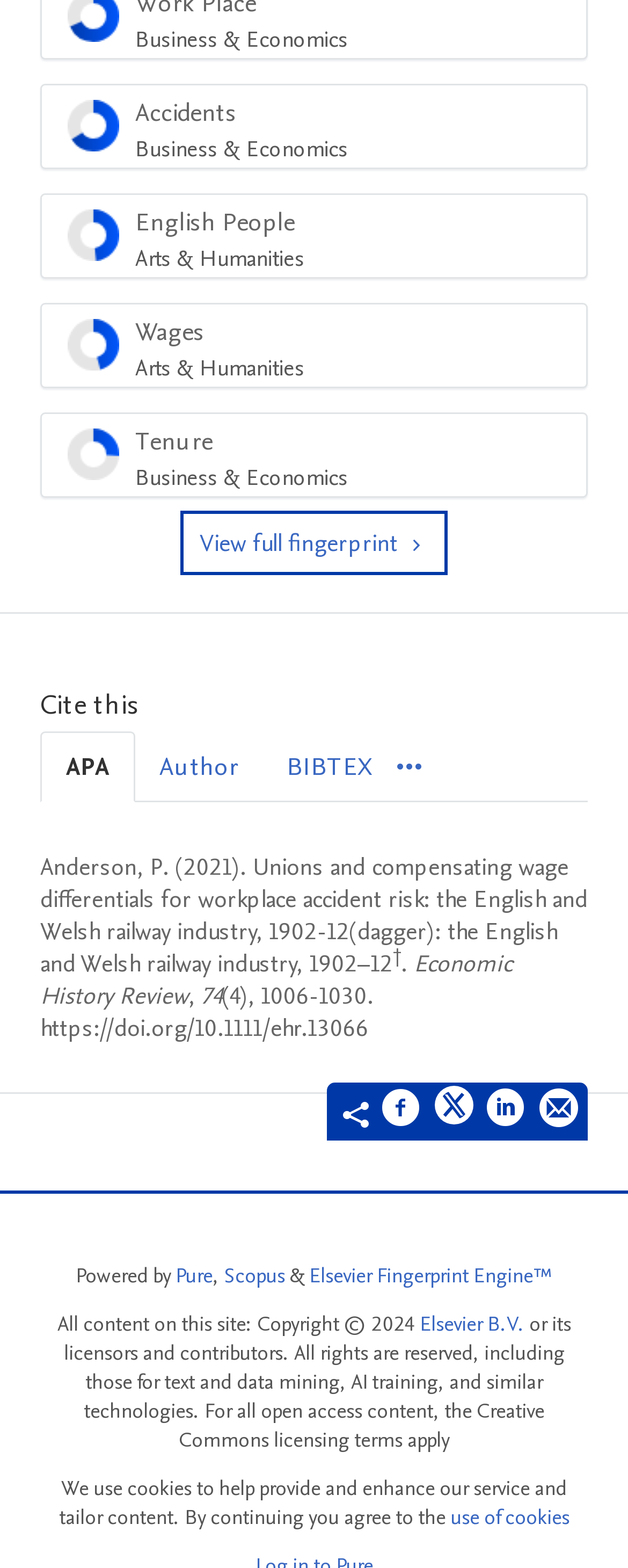Bounding box coordinates are to be given in the format (top-left x, top-left y, bottom-right x, bottom-right y). All values must be floating point numbers between 0 and 1. Provide the bounding box coordinate for the UI element described as: aria-label="Share by email"

[0.859, 0.693, 0.921, 0.725]